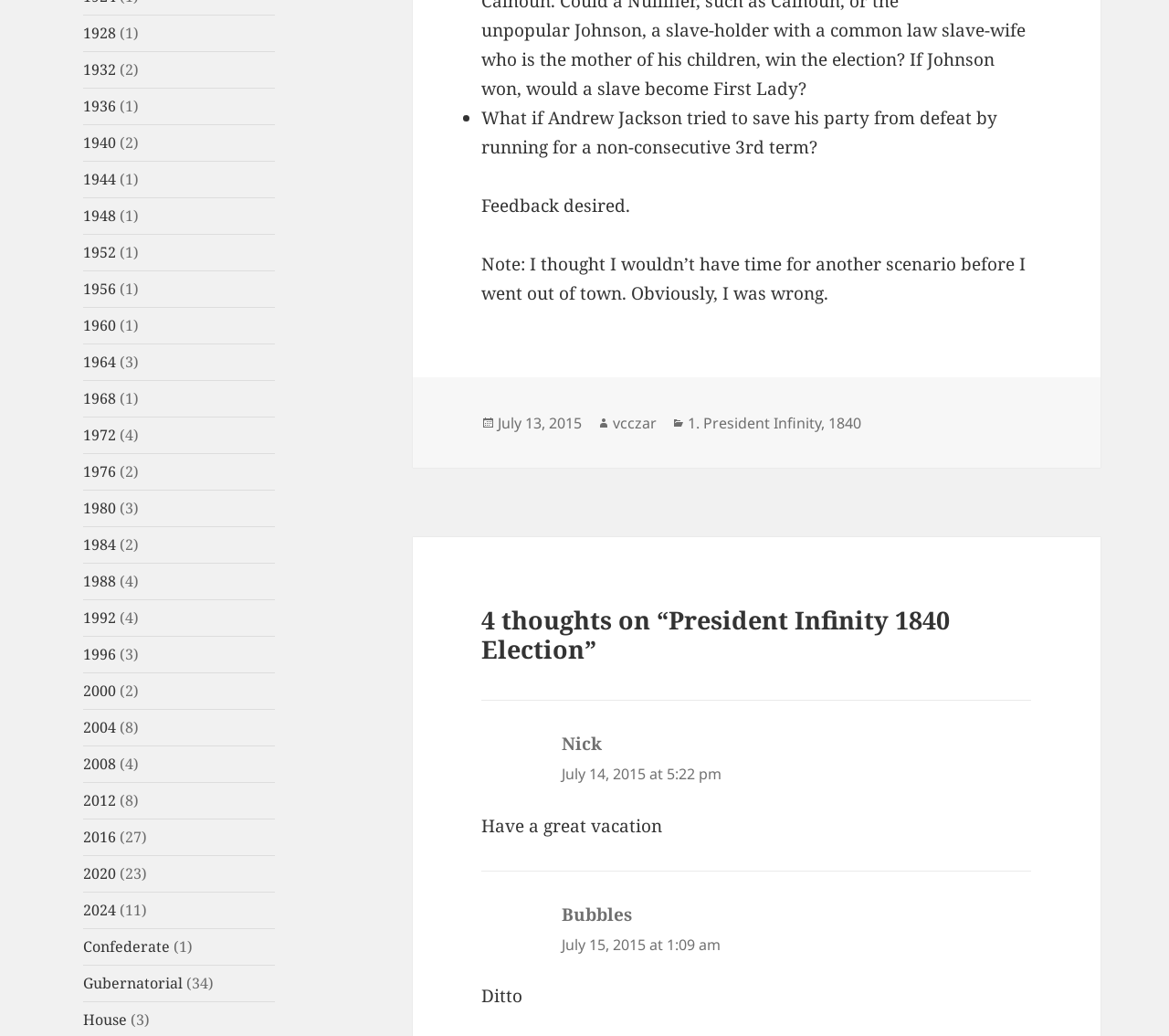Identify the bounding box coordinates of the element that should be clicked to fulfill this task: "Click on the link 'vcczar'". The coordinates should be provided as four float numbers between 0 and 1, i.e., [left, top, right, bottom].

[0.524, 0.398, 0.562, 0.419]